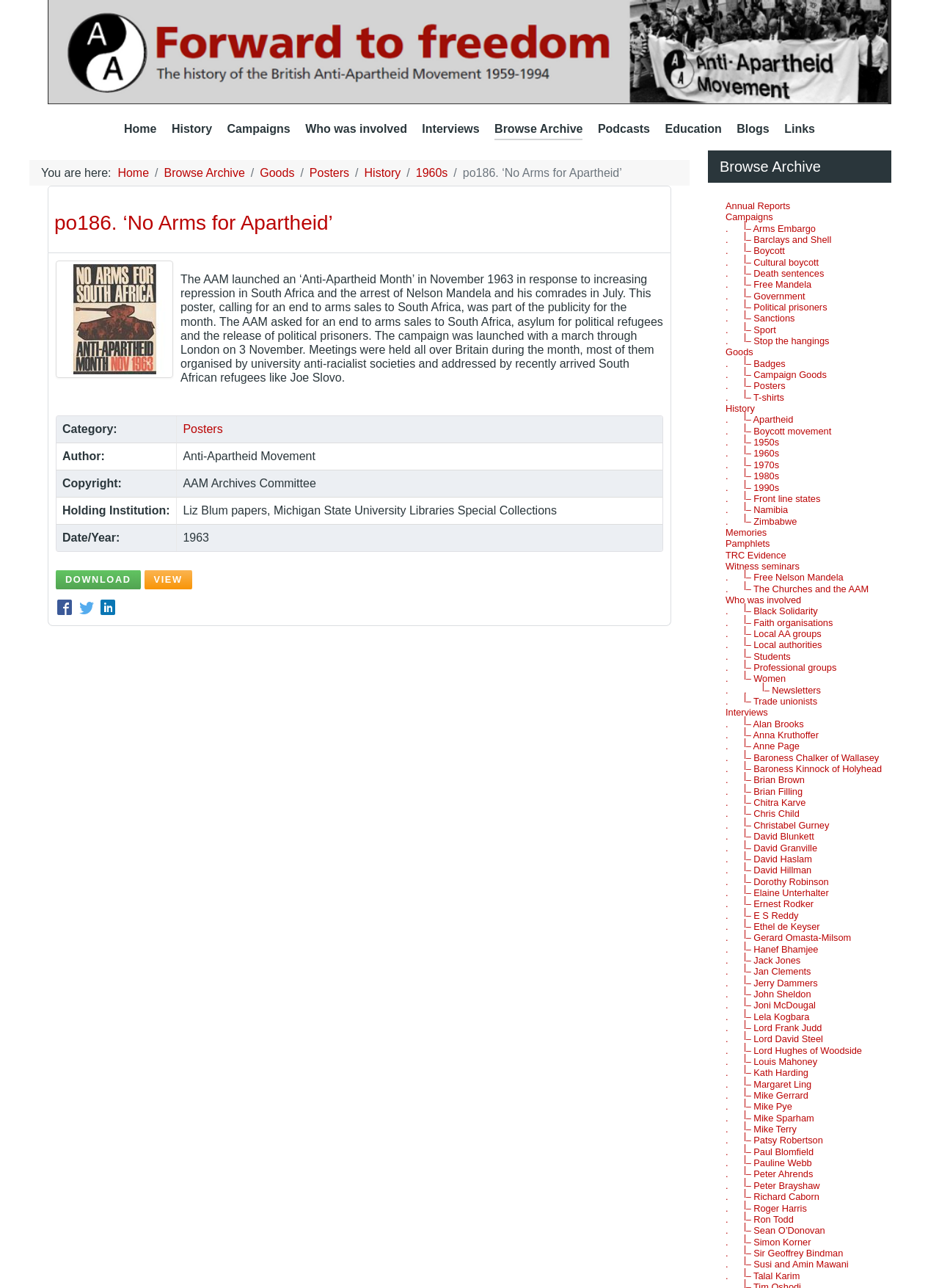Given the element description: "Ok", predict the bounding box coordinates of the UI element it refers to, using four float numbers between 0 and 1, i.e., [left, top, right, bottom].

None